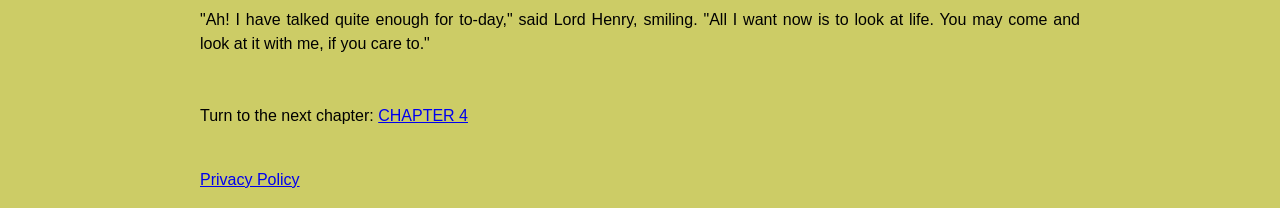Please determine the bounding box of the UI element that matches this description: CHAPTER 4. The coordinates should be given as (top-left x, top-left y, bottom-right x, bottom-right y), with all values between 0 and 1.

[0.295, 0.513, 0.366, 0.595]